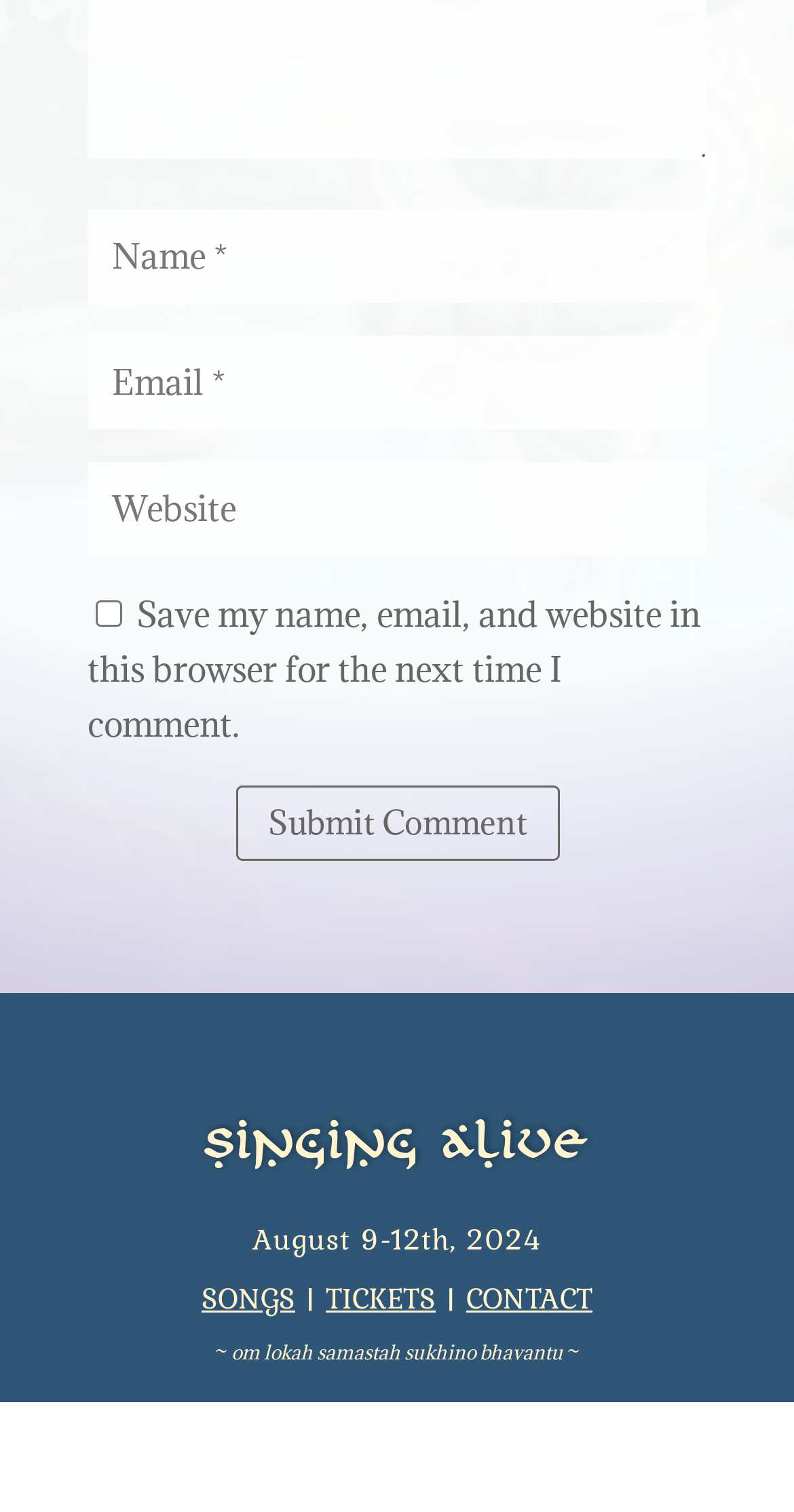Select the bounding box coordinates of the element I need to click to carry out the following instruction: "Visit the SONGS page".

[0.254, 0.844, 0.372, 0.874]